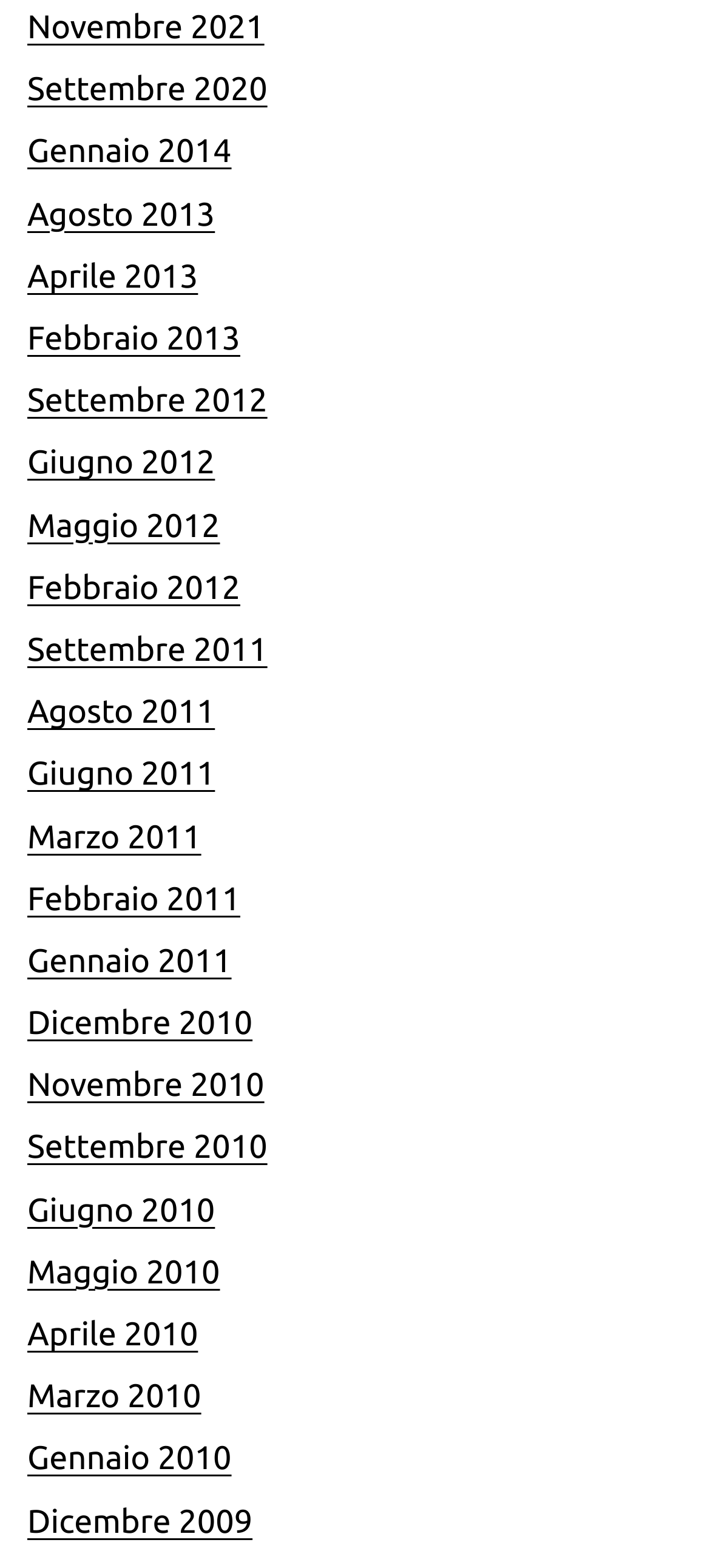Find the bounding box coordinates of the element to click in order to complete the given instruction: "view September 2010."

[0.038, 0.72, 0.377, 0.744]